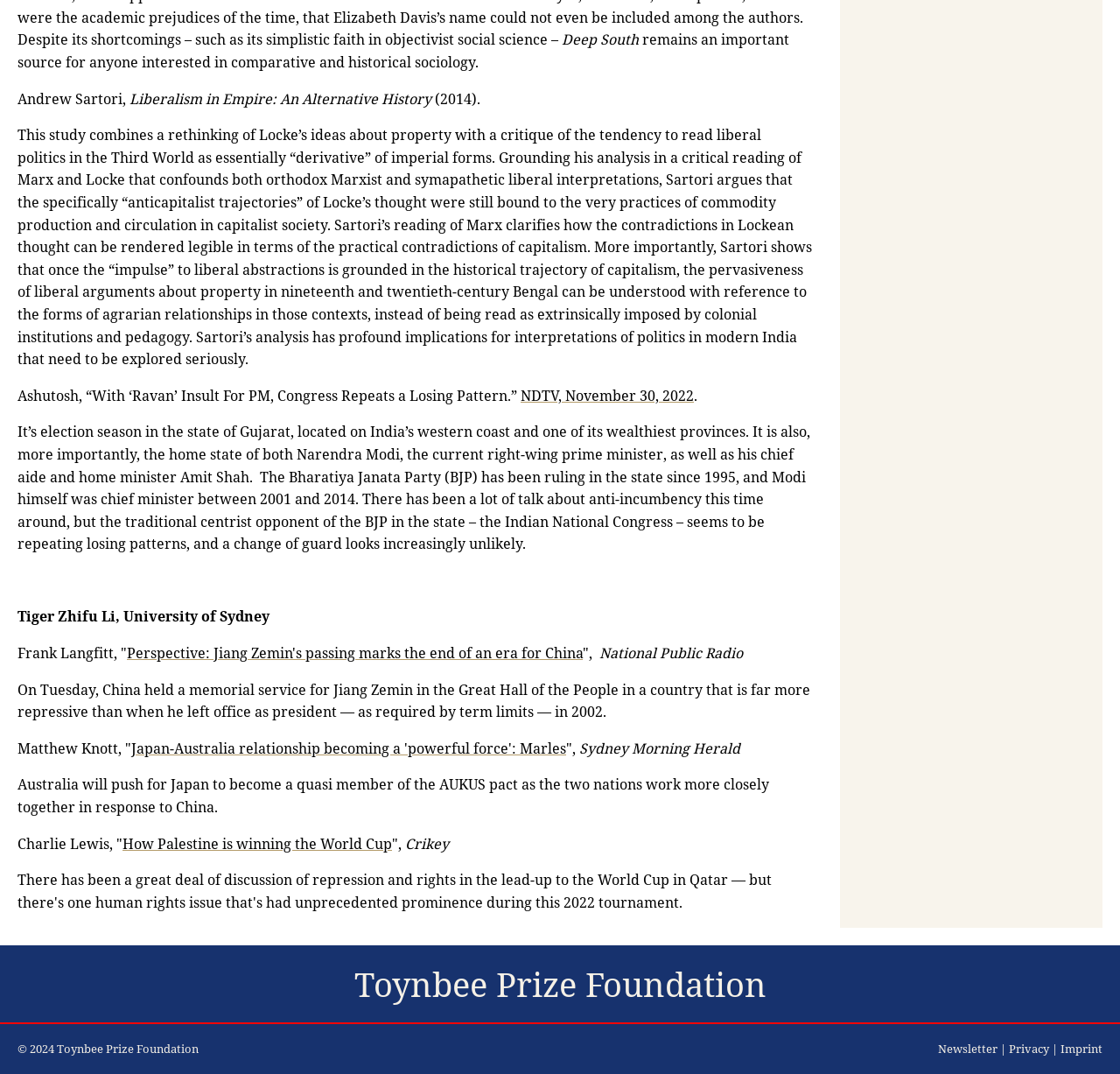Kindly respond to the following question with a single word or a brief phrase: 
What is the name of the foundation mentioned?

Toynbee Prize Foundation